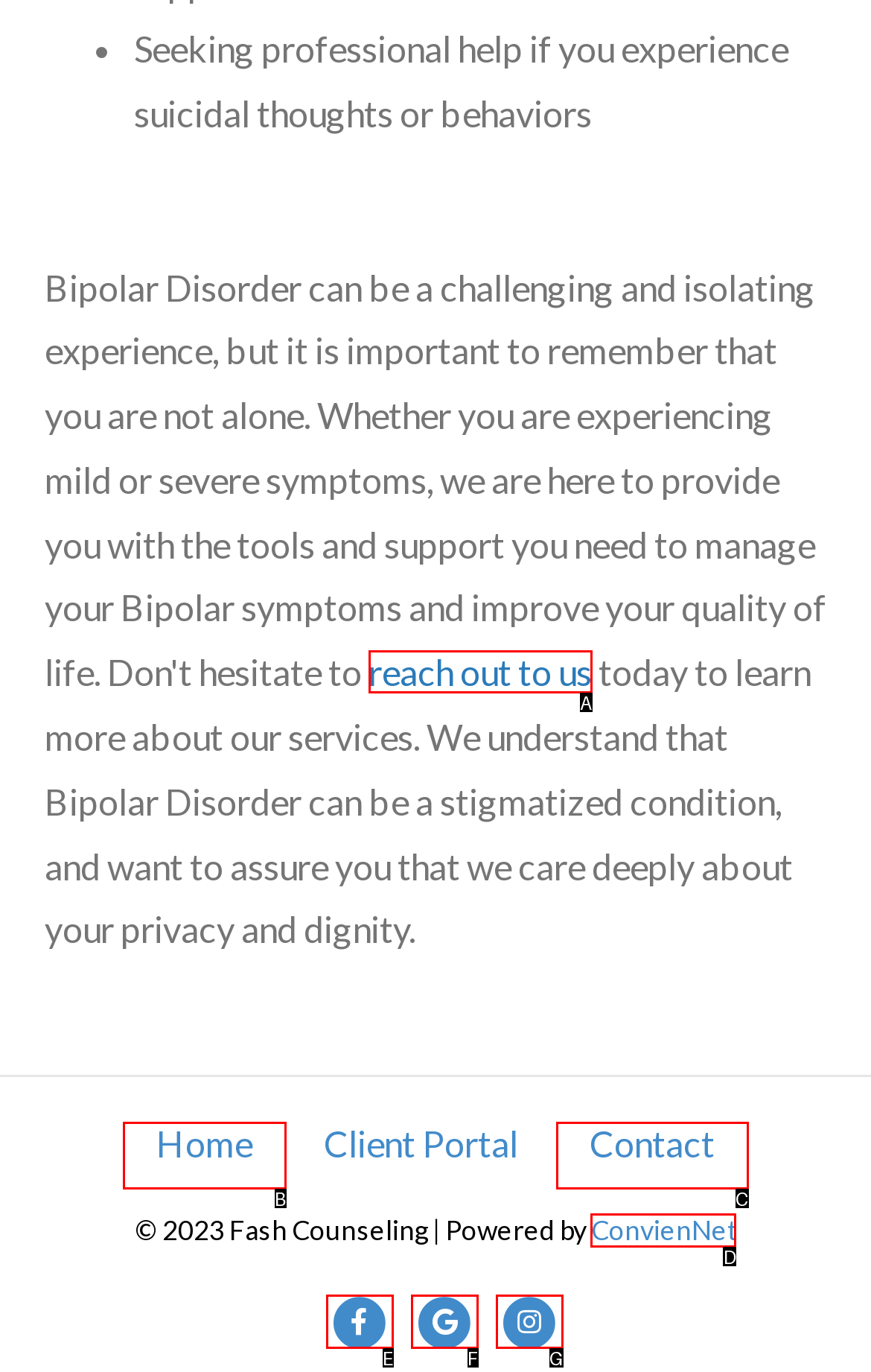Find the HTML element that corresponds to the description: Home. Indicate your selection by the letter of the appropriate option.

B